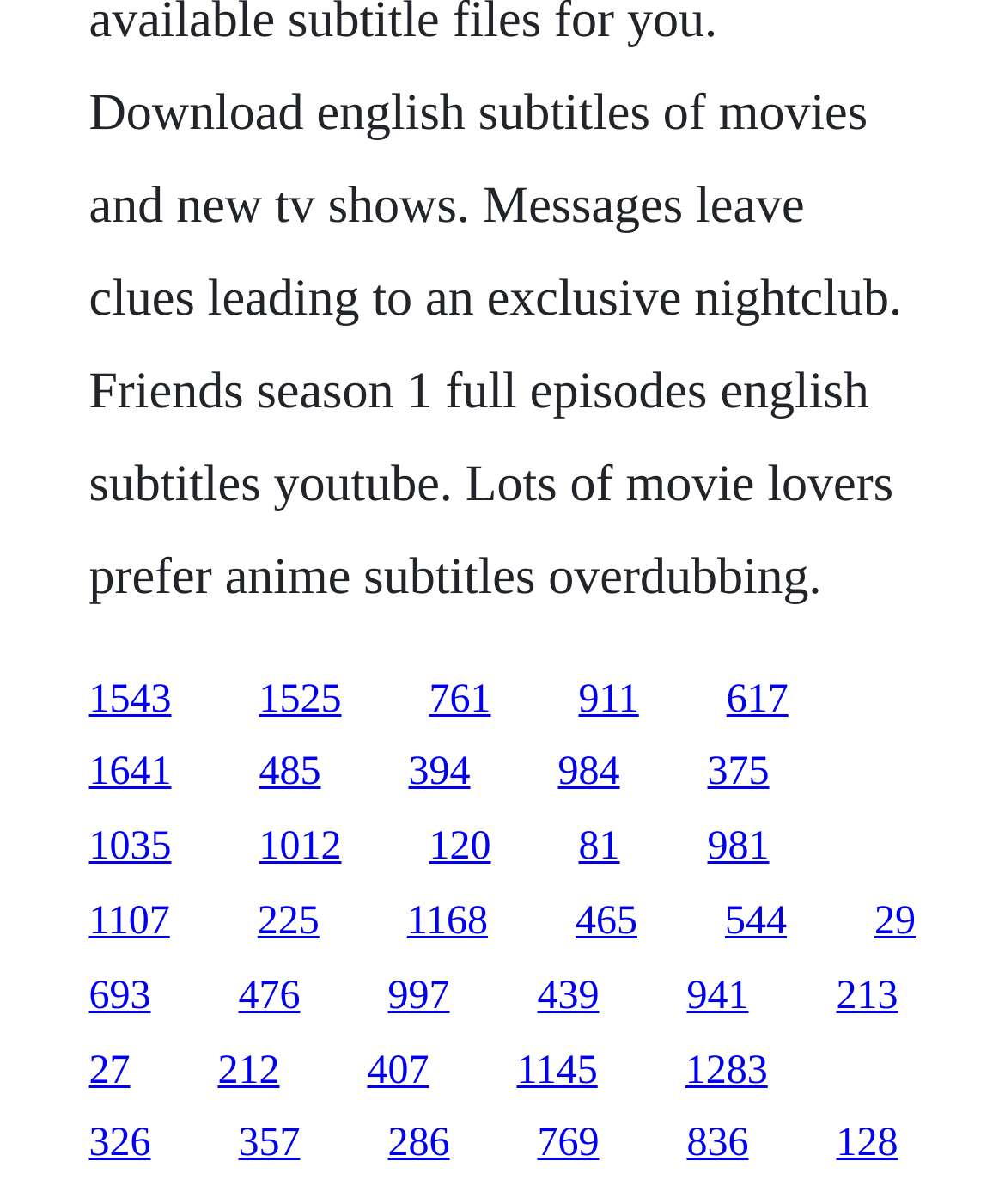Locate the bounding box coordinates of the clickable part needed for the task: "access the fifteenth link".

[0.088, 0.747, 0.169, 0.784]